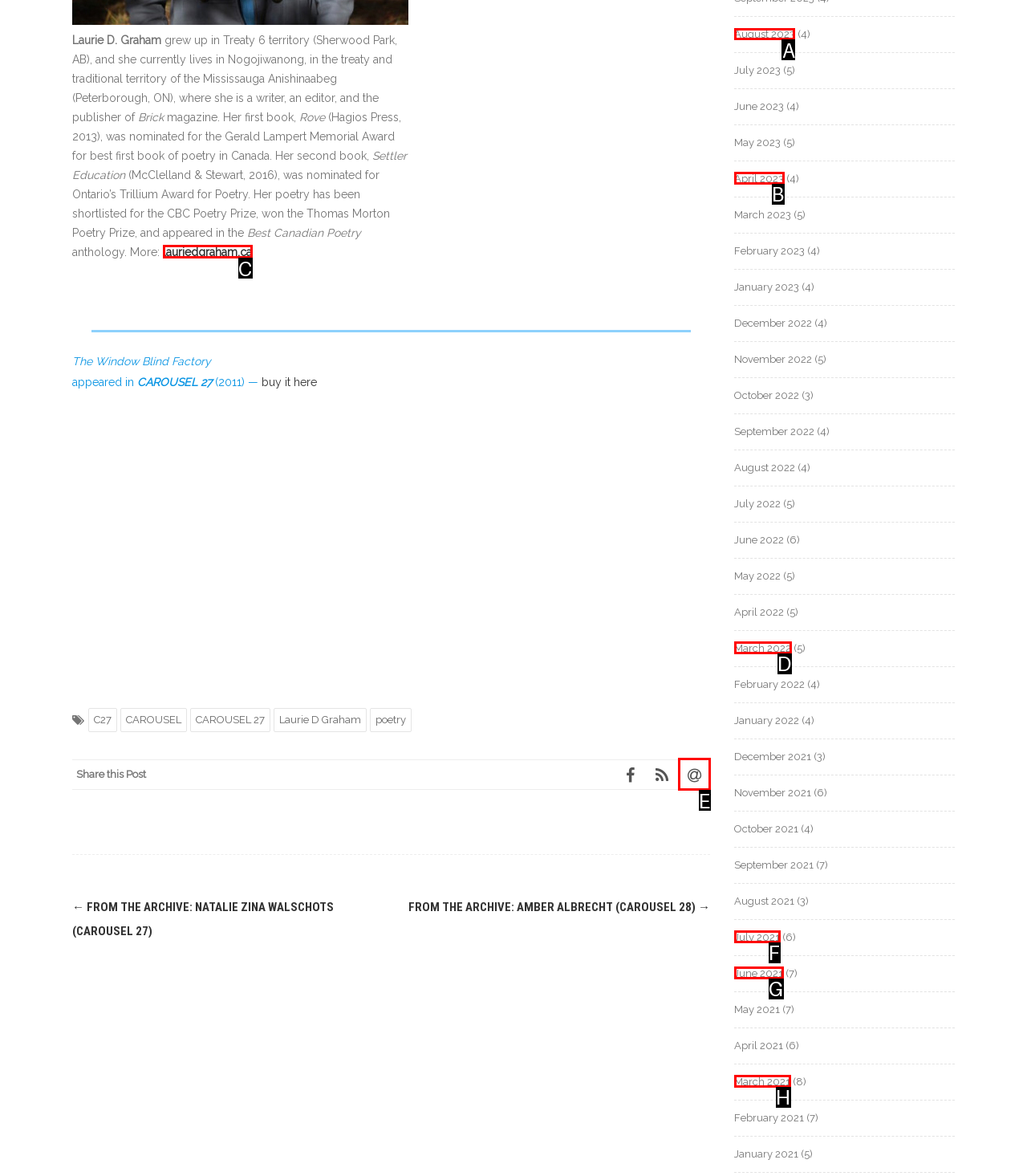Identify the correct HTML element to click for the task: Go to the August 2023 archive. Provide the letter of your choice.

A